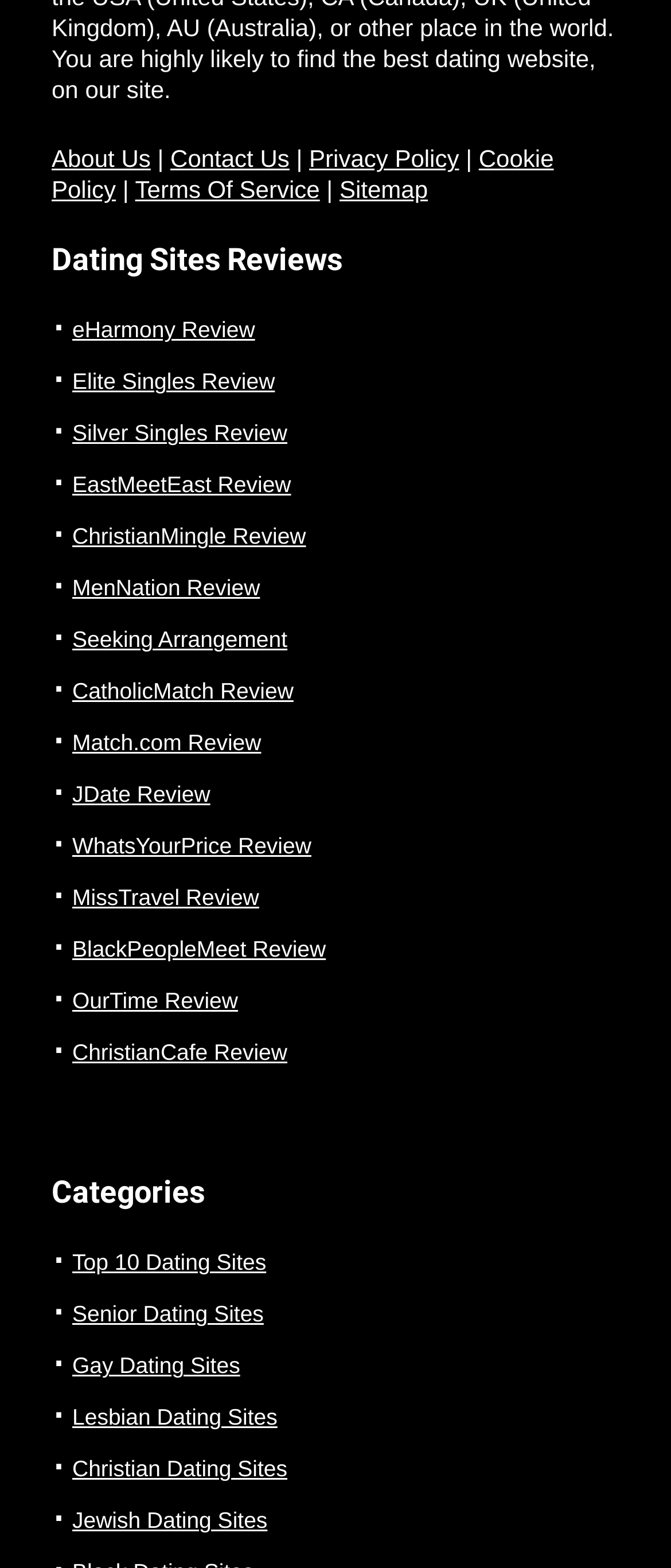Specify the bounding box coordinates of the area that needs to be clicked to achieve the following instruction: "Browse Senior Dating Sites".

[0.108, 0.83, 0.393, 0.846]